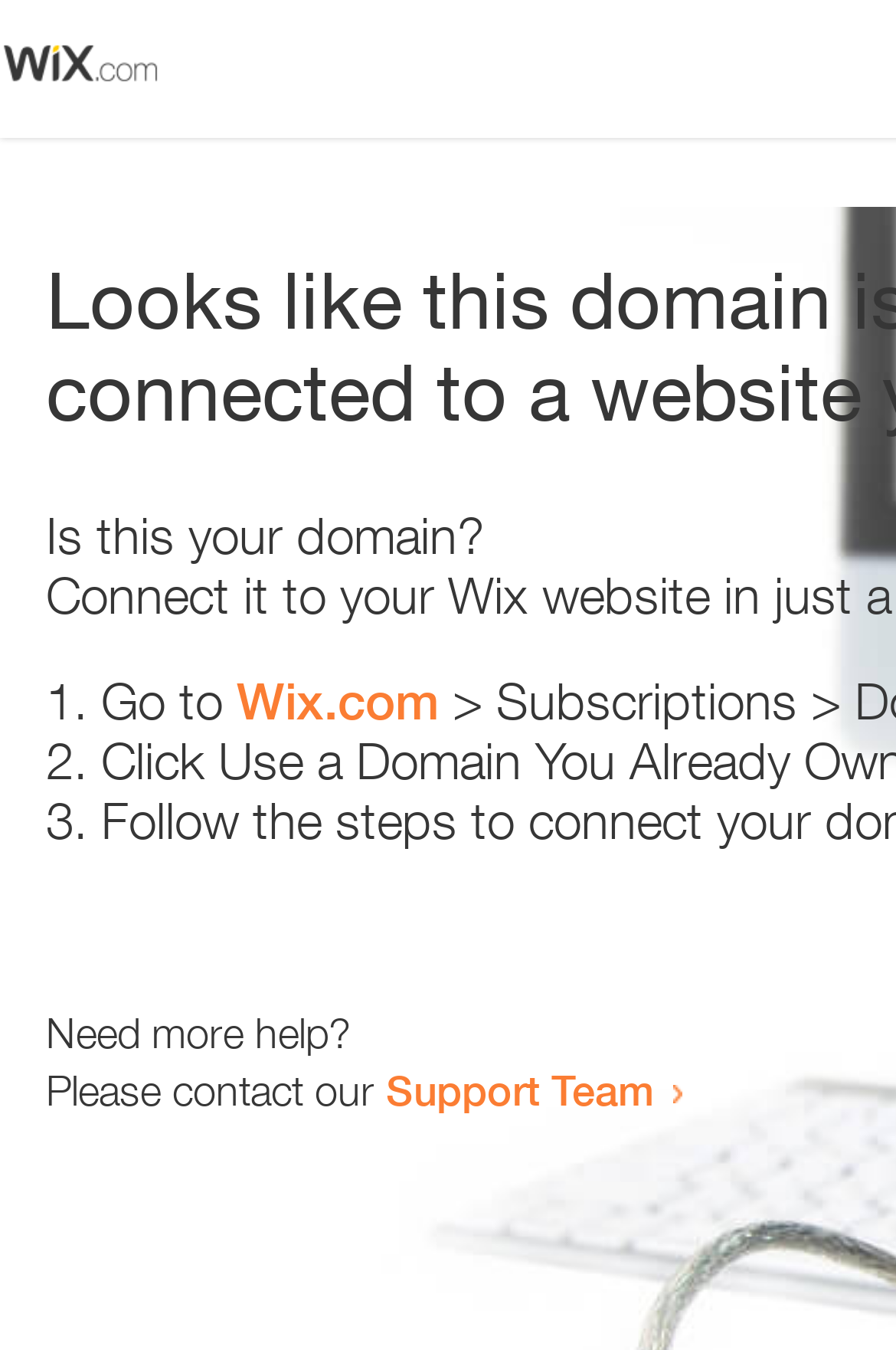Summarize the contents and layout of the webpage in detail.

The webpage appears to be an error page, with a small image at the top left corner. Below the image, there is a question "Is this your domain?" in a prominent position. 

To the right of the question, there is a numbered list with three items. The first item starts with "1." and suggests going to "Wix.com". The second item starts with "2." and the third item starts with "3.", but their contents are not specified. 

Further down the page, there is a message "Need more help?" followed by a sentence "Please contact our Support Team" with a link to the Support Team.